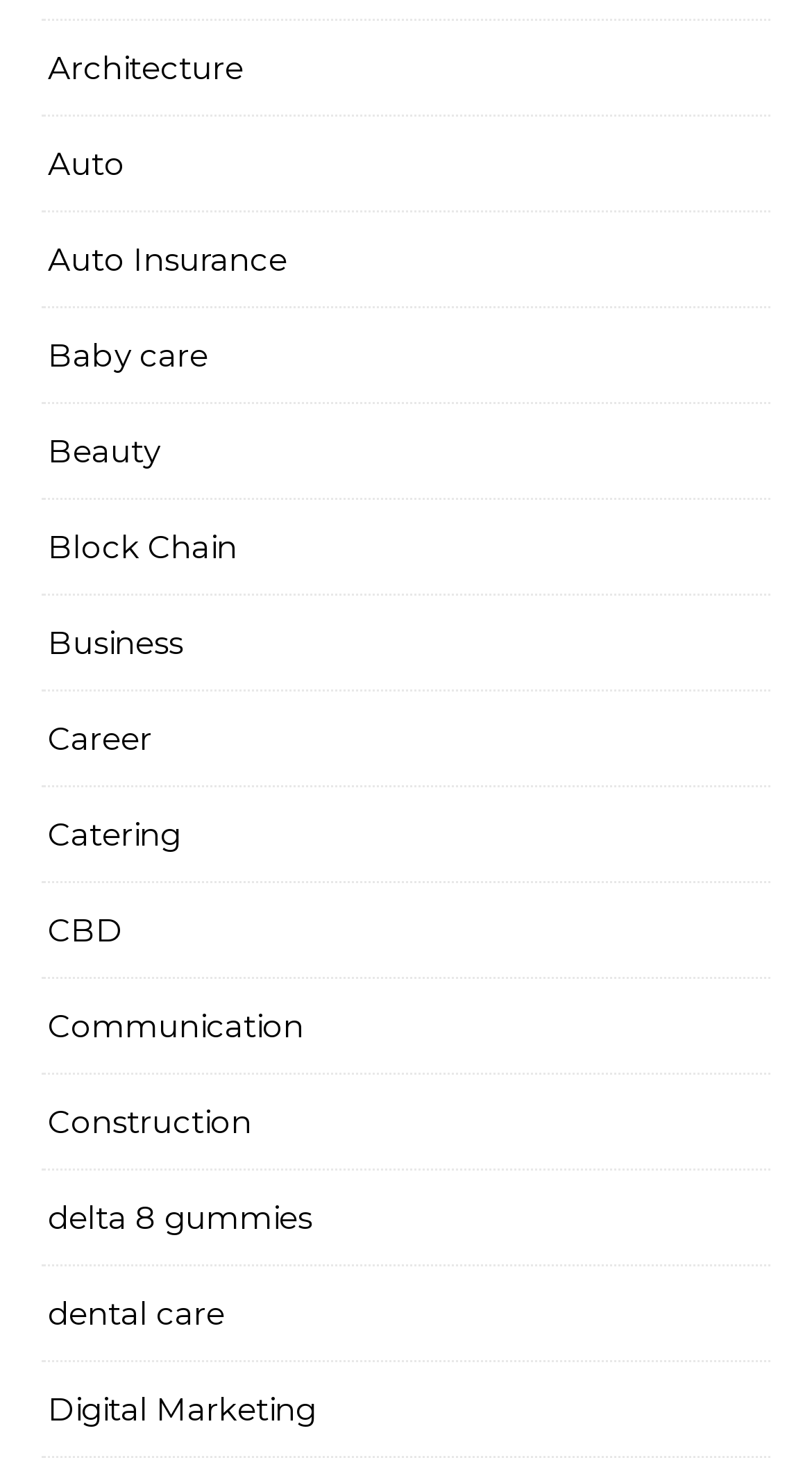Provide the bounding box coordinates of the section that needs to be clicked to accomplish the following instruction: "Read about delta 8 gummies."

[0.059, 0.802, 0.385, 0.867]